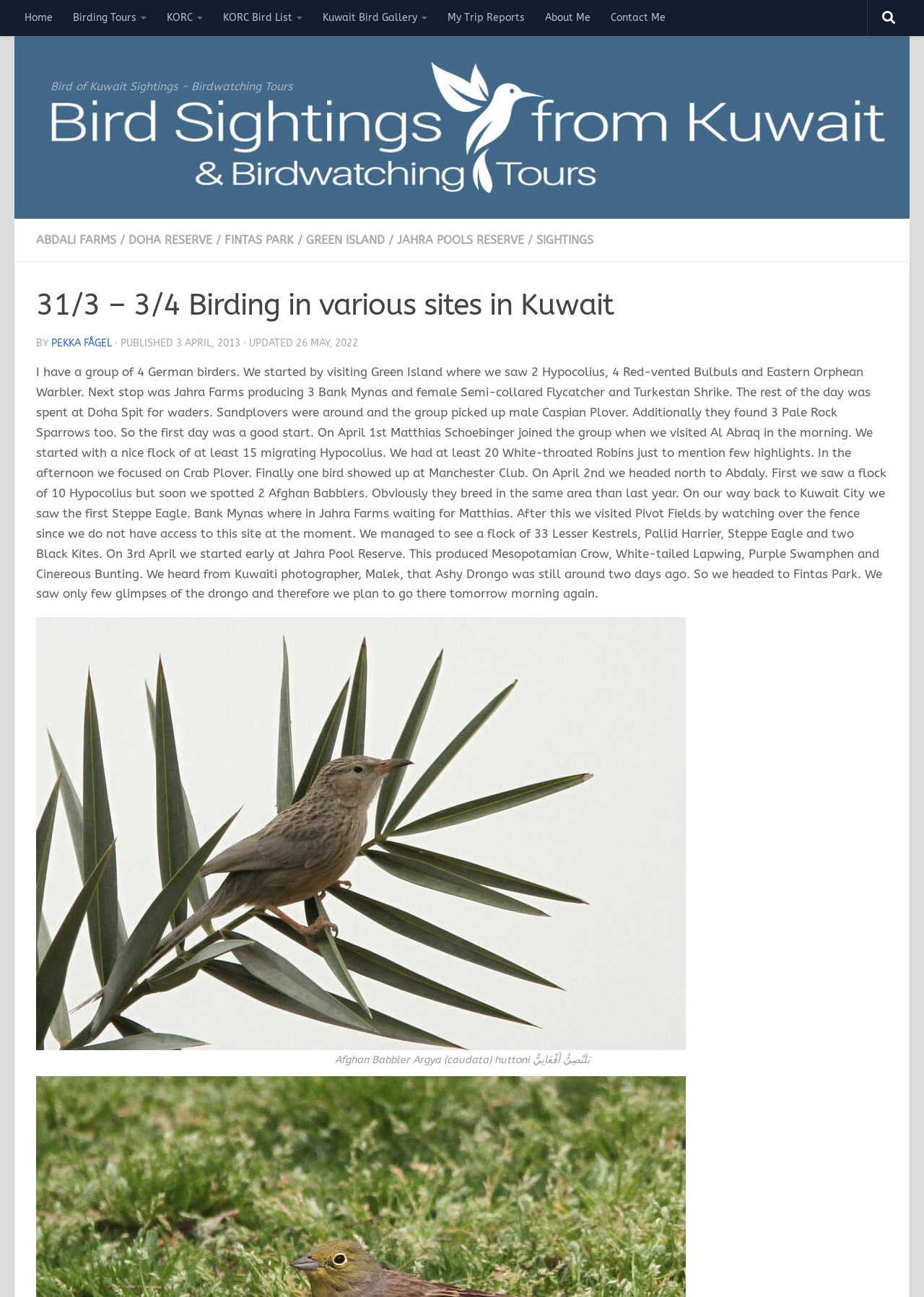Locate the bounding box coordinates of the element that needs to be clicked to carry out the instruction: "Read the trip report of '31/3 – 3/4 Birding in various sites in Kuwait'". The coordinates should be given as four float numbers ranging from 0 to 1, i.e., [left, top, right, bottom].

[0.039, 0.219, 0.961, 0.253]